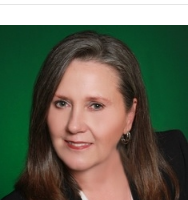What is Cathy Robertson's election to the North Carolina Association of Realtors related to?
From the screenshot, supply a one-word or short-phrase answer.

Property Management Division Board of Governors